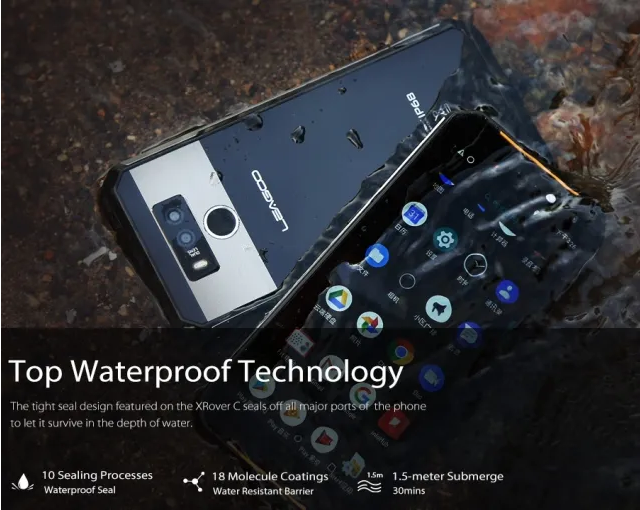How long can the phone be submerged in water?
Analyze the image and deliver a detailed answer to the question.

The caption states that the phone can withstand being submerged in water up to 1.5 meters for 30 minutes, indicating that the phone can be submerged in water for a maximum of 30 minutes.